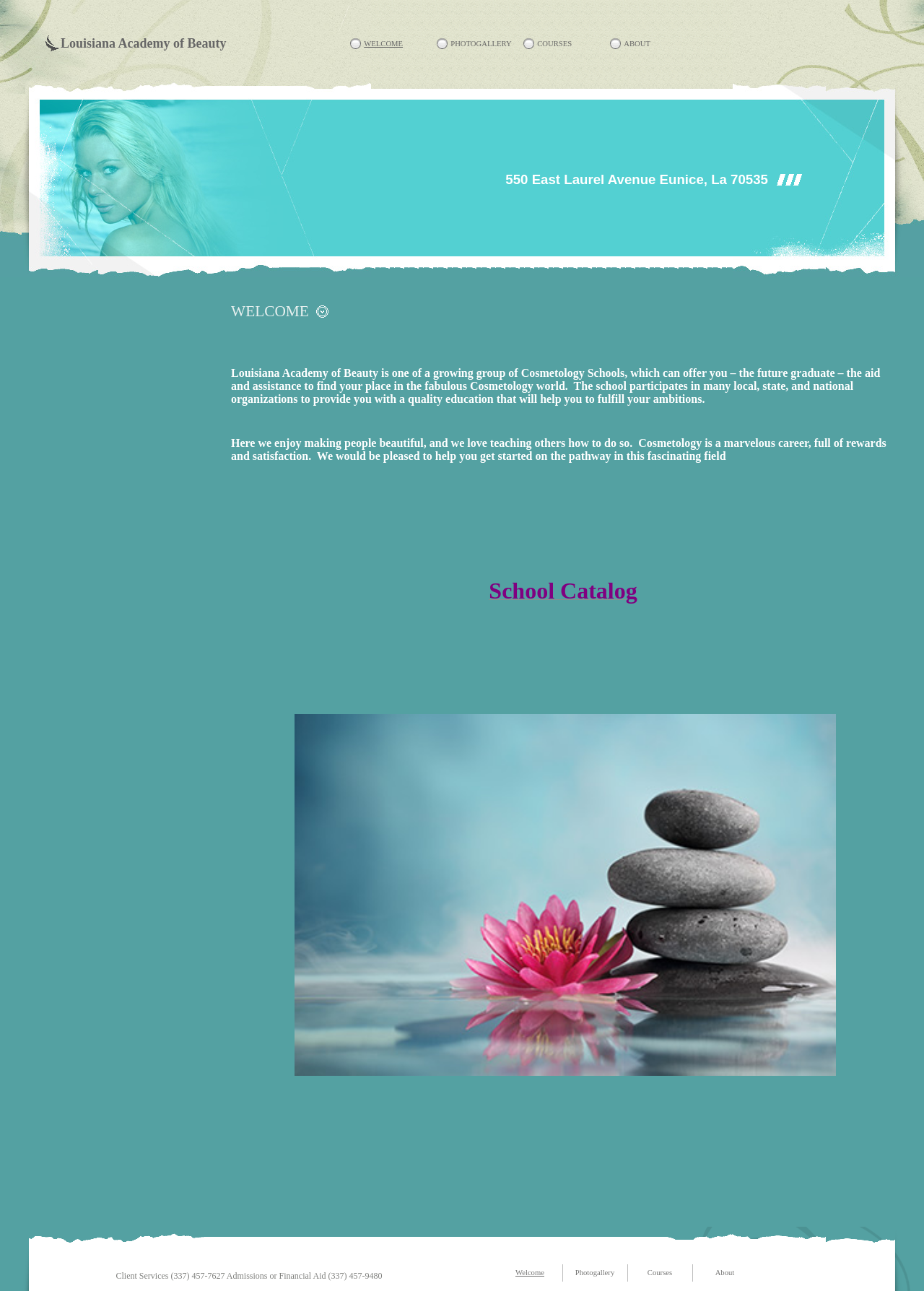Use a single word or phrase to answer this question: 
What is available for download?

School Catalog